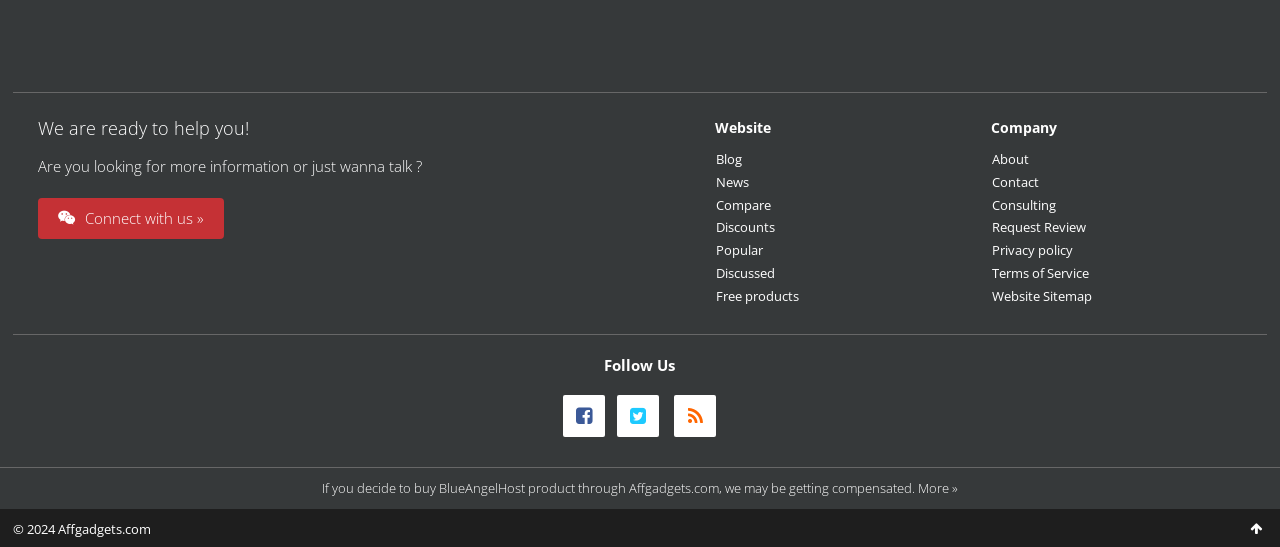Find the bounding box coordinates of the clickable element required to execute the following instruction: "Follow on Facebook". Provide the coordinates as four float numbers between 0 and 1, i.e., [left, top, right, bottom].

[0.44, 0.75, 0.473, 0.783]